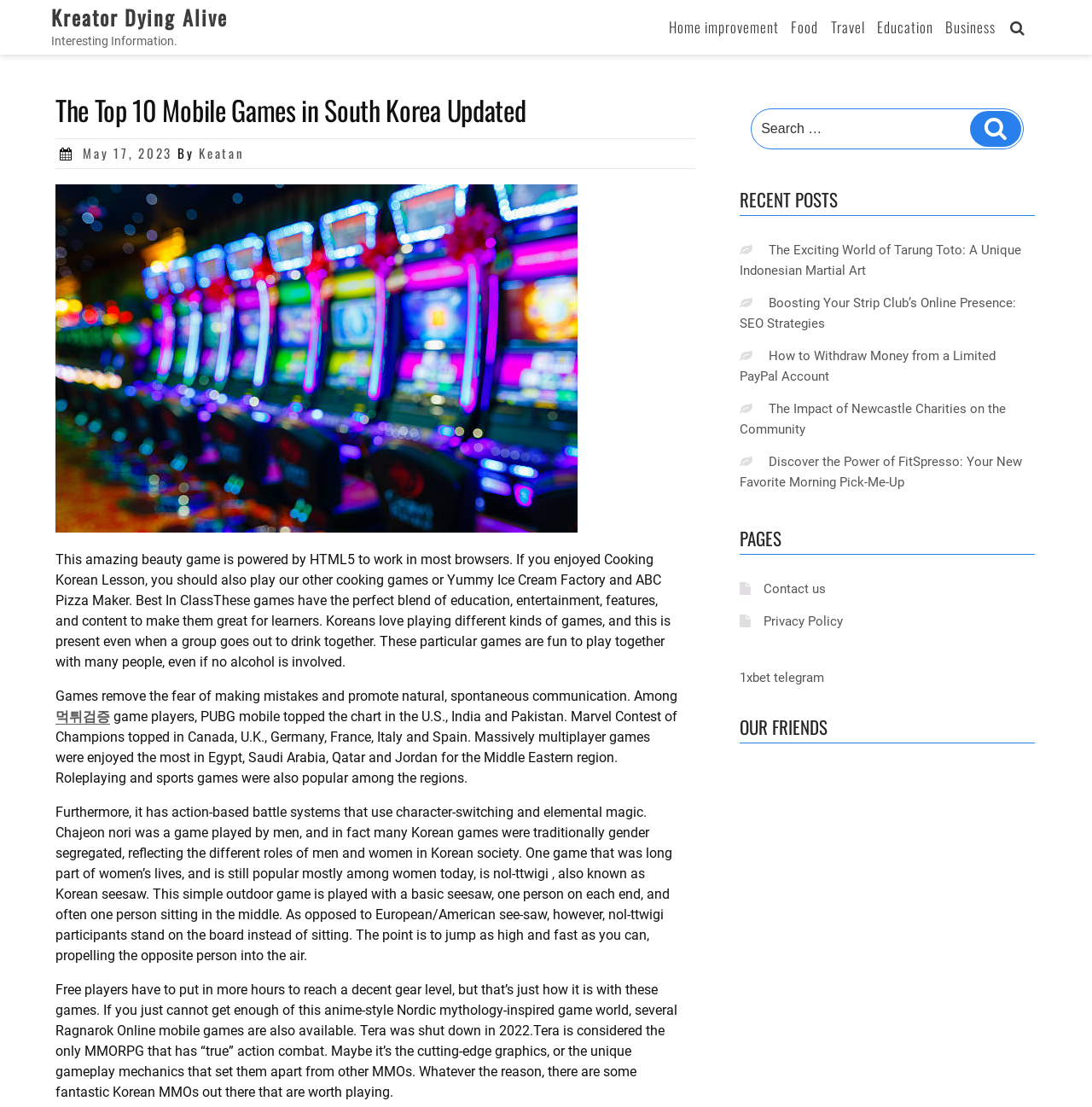What is the purpose of the game mentioned in the third paragraph?
From the screenshot, supply a one-word or short-phrase answer.

to promote natural, spontaneous communication